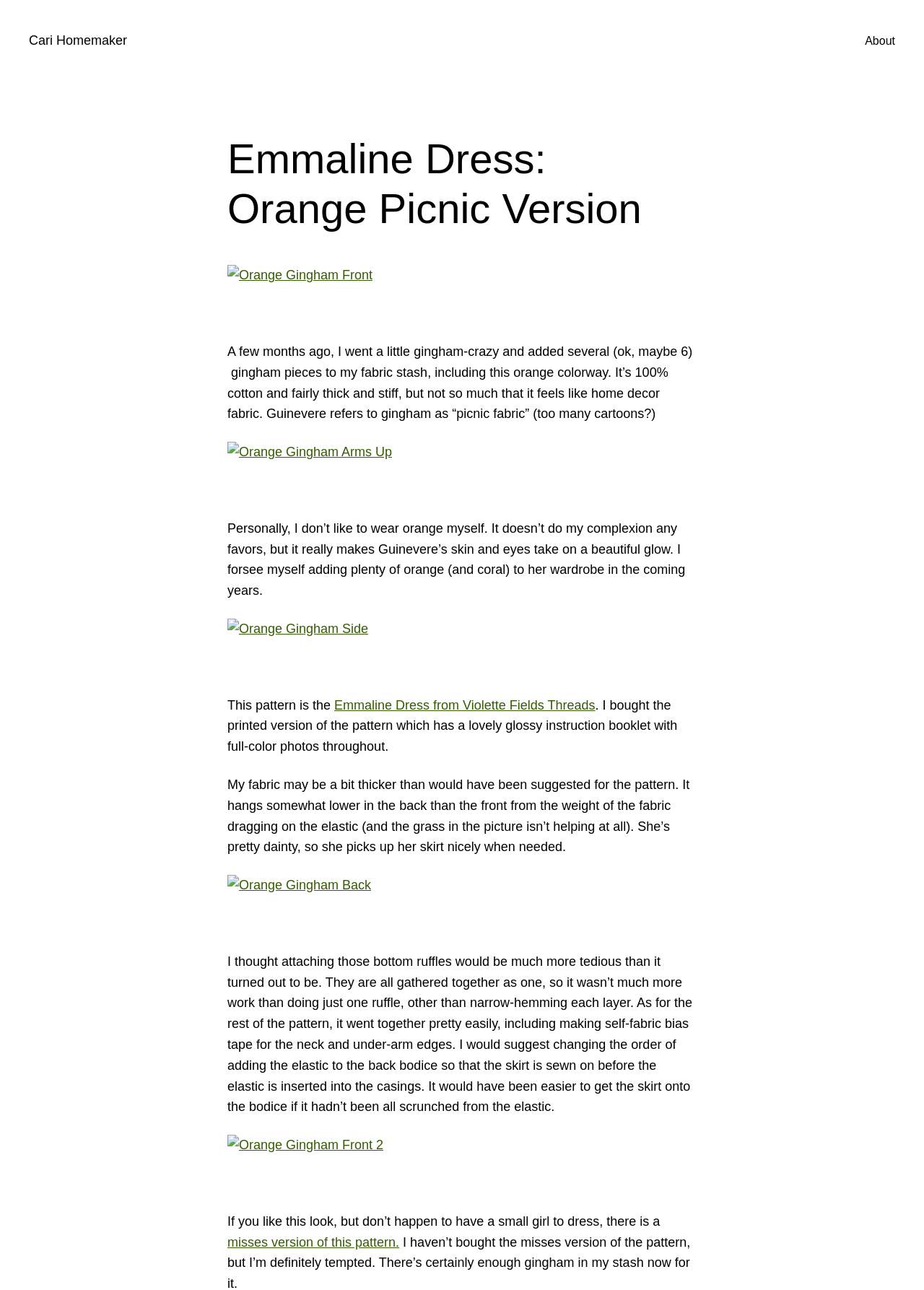Determine the bounding box coordinates for the HTML element mentioned in the following description: "alt="Orange Gingham Front"". The coordinates should be a list of four floats ranging from 0 to 1, represented as [left, top, right, bottom].

[0.246, 0.208, 0.403, 0.219]